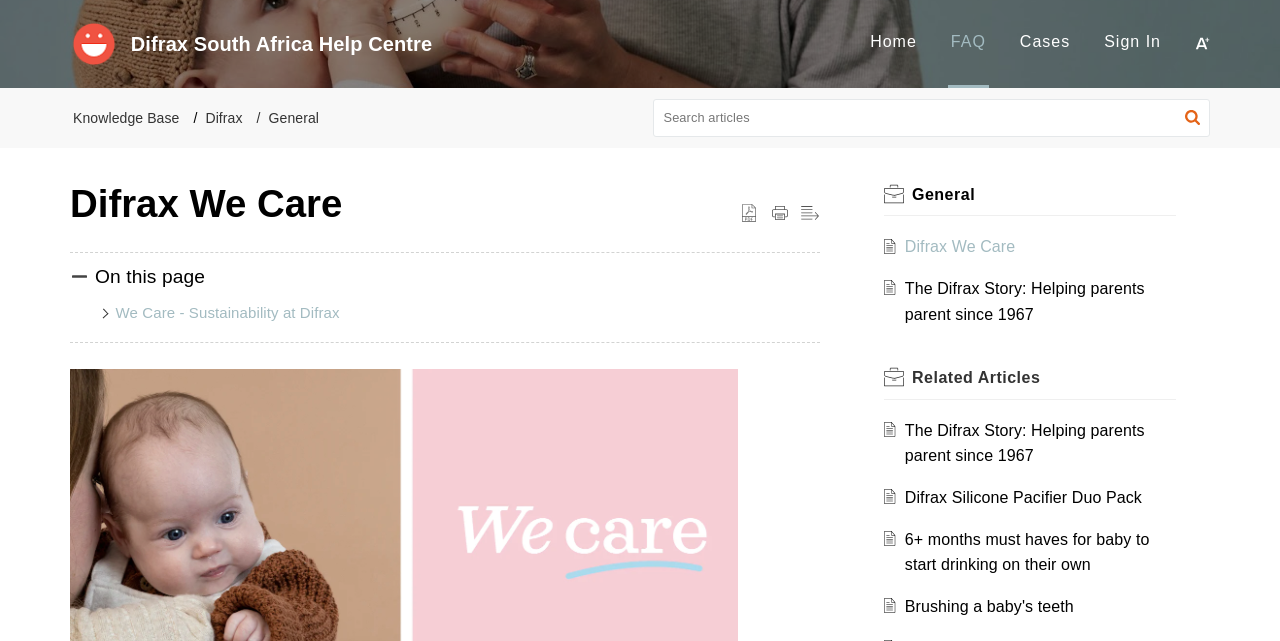Determine the bounding box coordinates of the element that should be clicked to execute the following command: "Click on the LOGIN / REGISTER link".

None